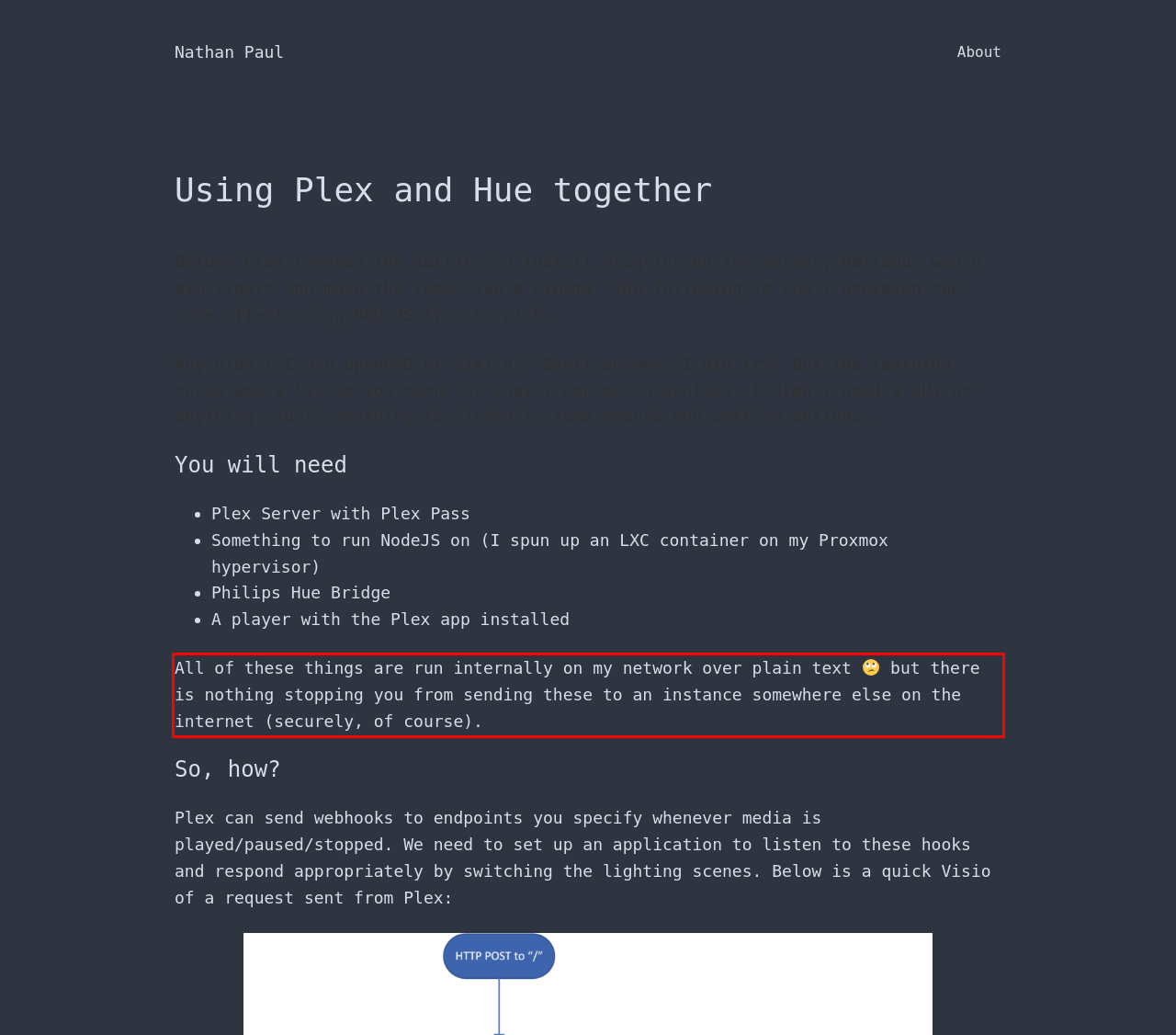Look at the webpage screenshot and recognize the text inside the red bounding box.

All of these things are run internally on my network over plain text but there is nothing stopping you from sending these to an instance somewhere else on the internet (securely, of course).